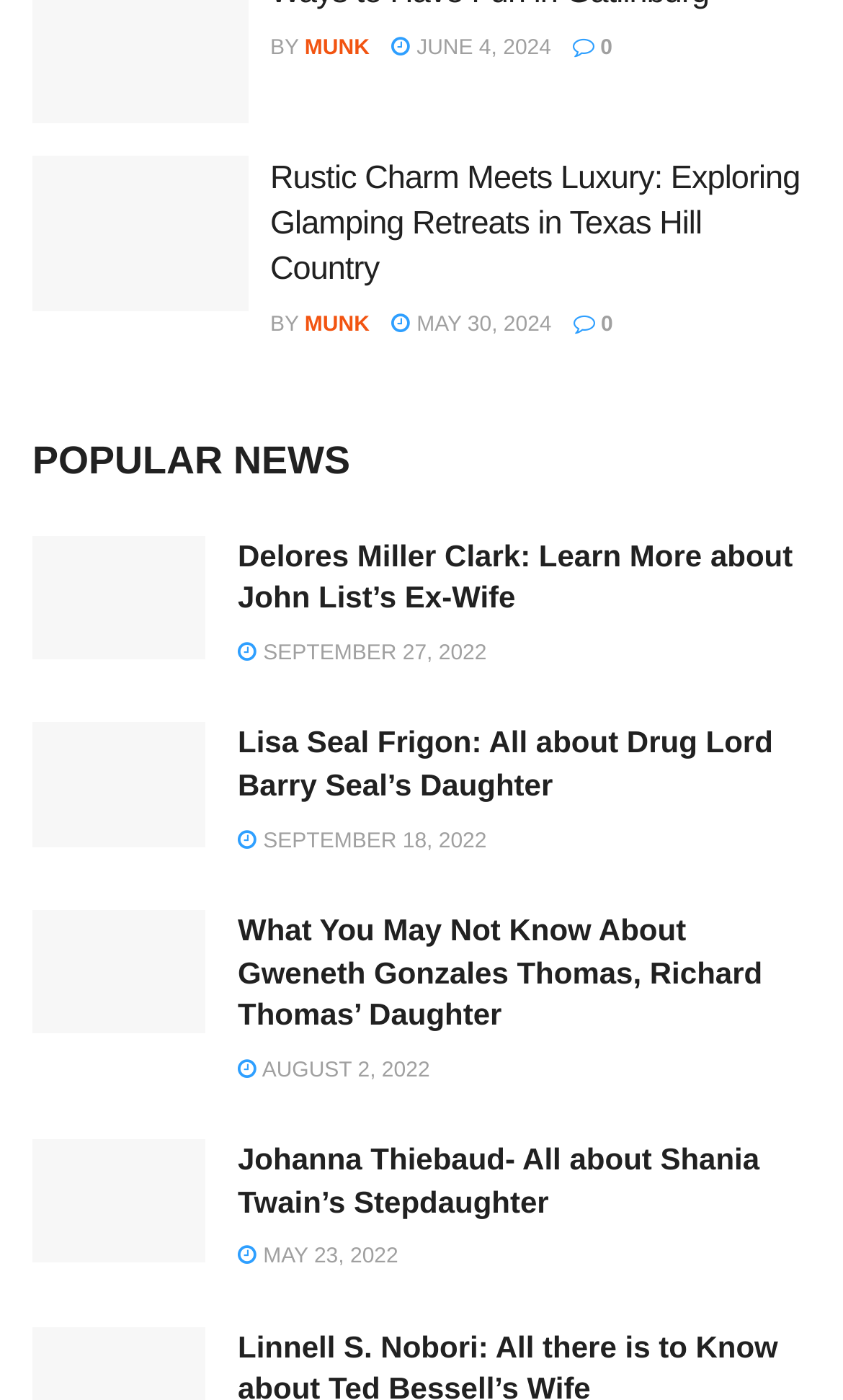Find the bounding box coordinates for the HTML element described as: "Cookies policy". The coordinates should consist of four float values between 0 and 1, i.e., [left, top, right, bottom].

None